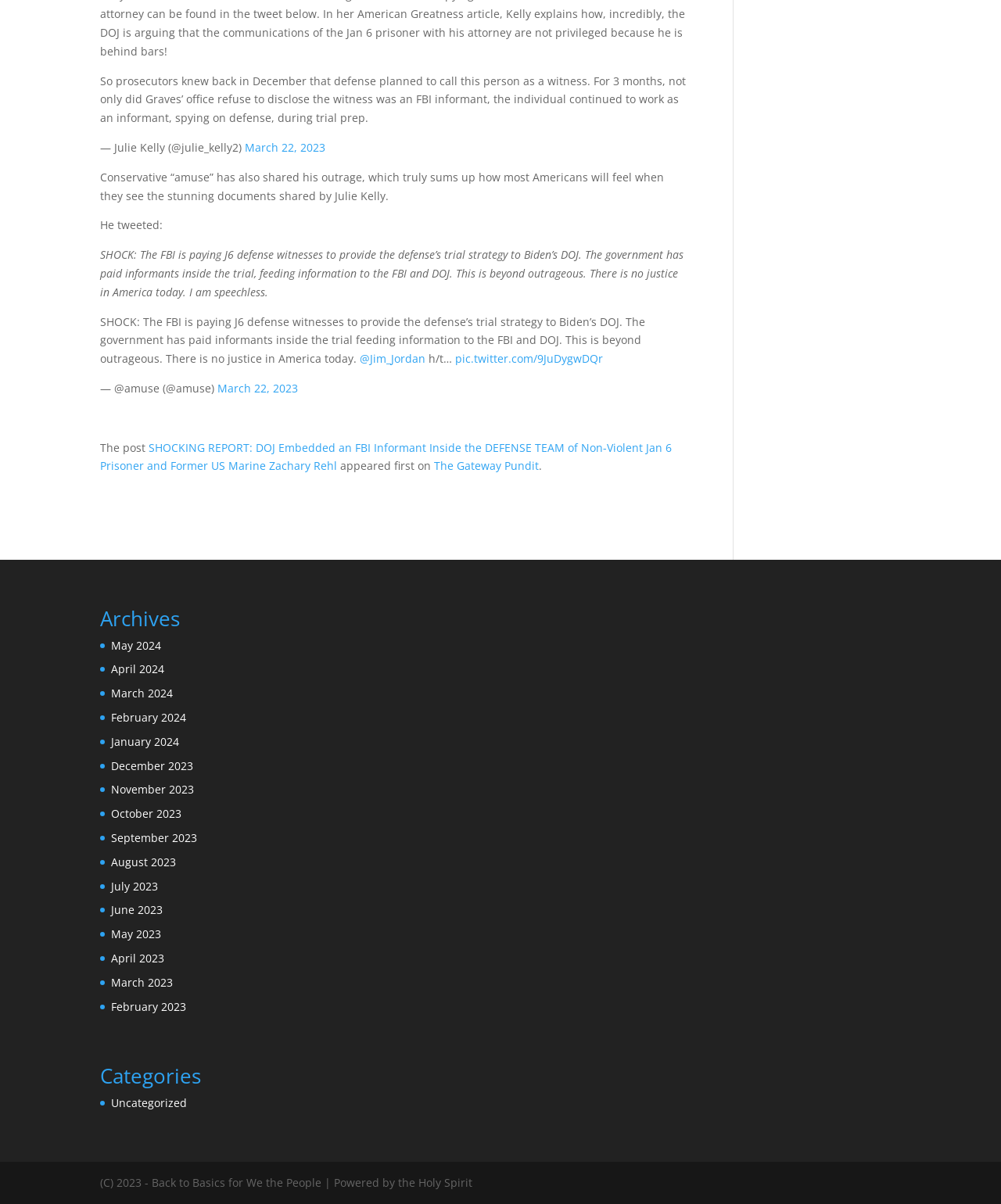Reply to the question with a single word or phrase:
How many categories are listed on the webpage?

1